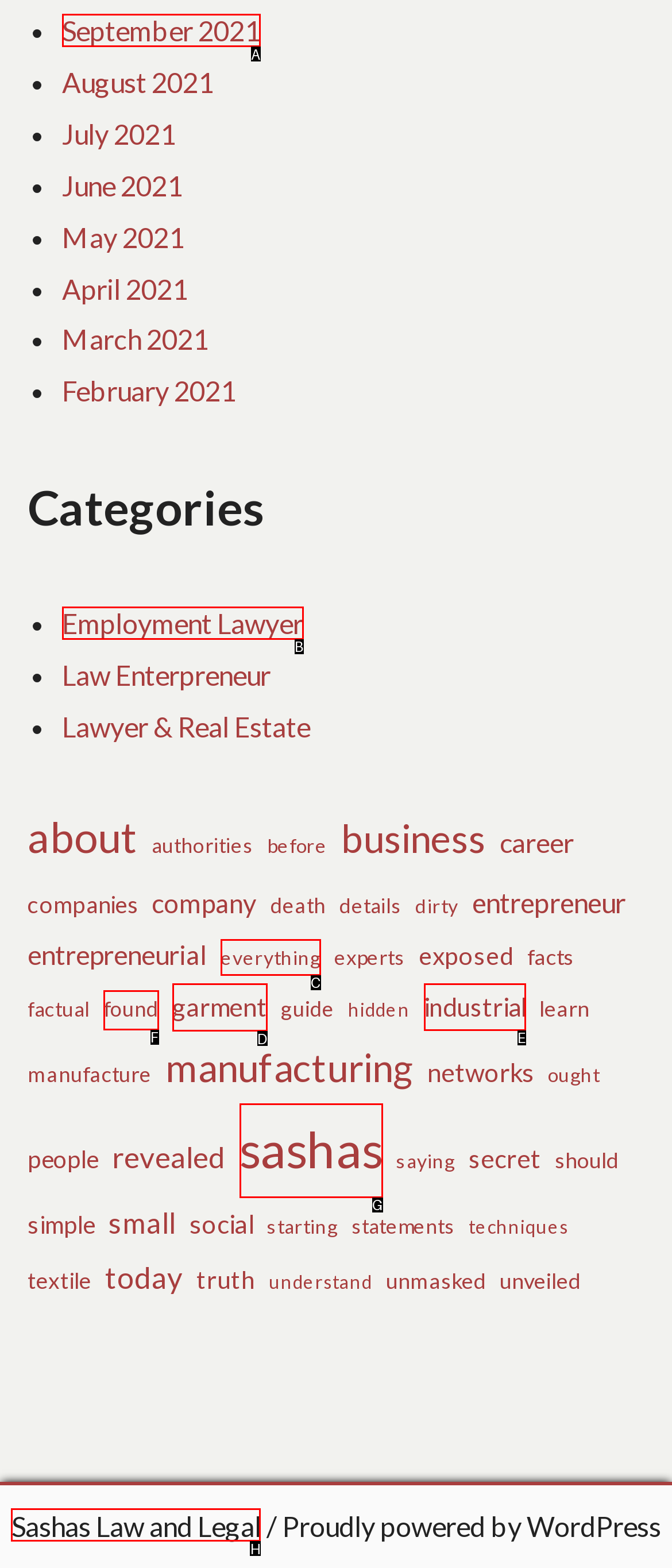Tell me which one HTML element I should click to complete the following task: Read about Sashas Law and Legal Answer with the option's letter from the given choices directly.

H